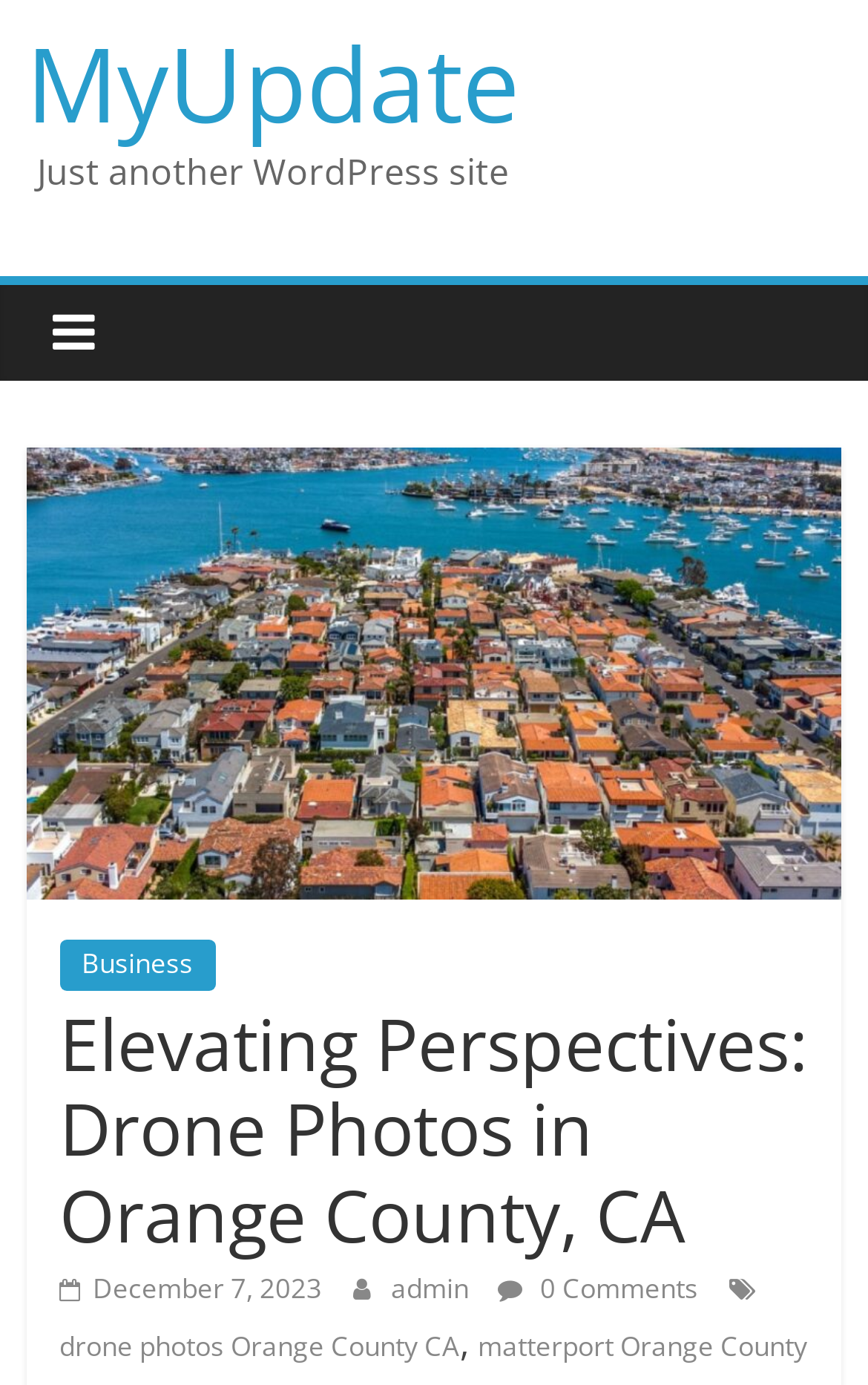Is there a comment section?
By examining the image, provide a one-word or phrase answer.

Yes